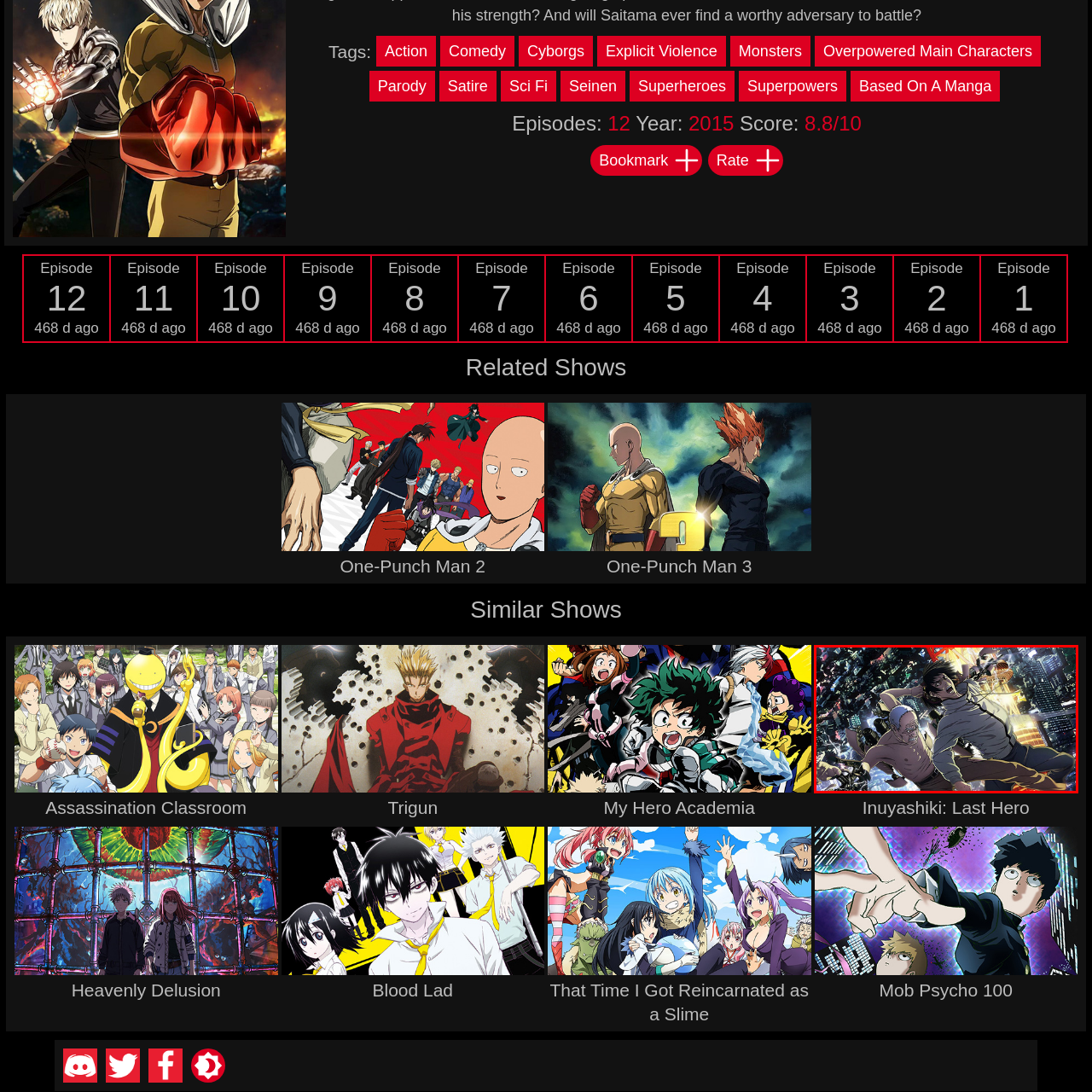Pay attention to the red boxed area, What is the setting of the action sequence? Provide a one-word or short phrase response.

Futuristic cityscape